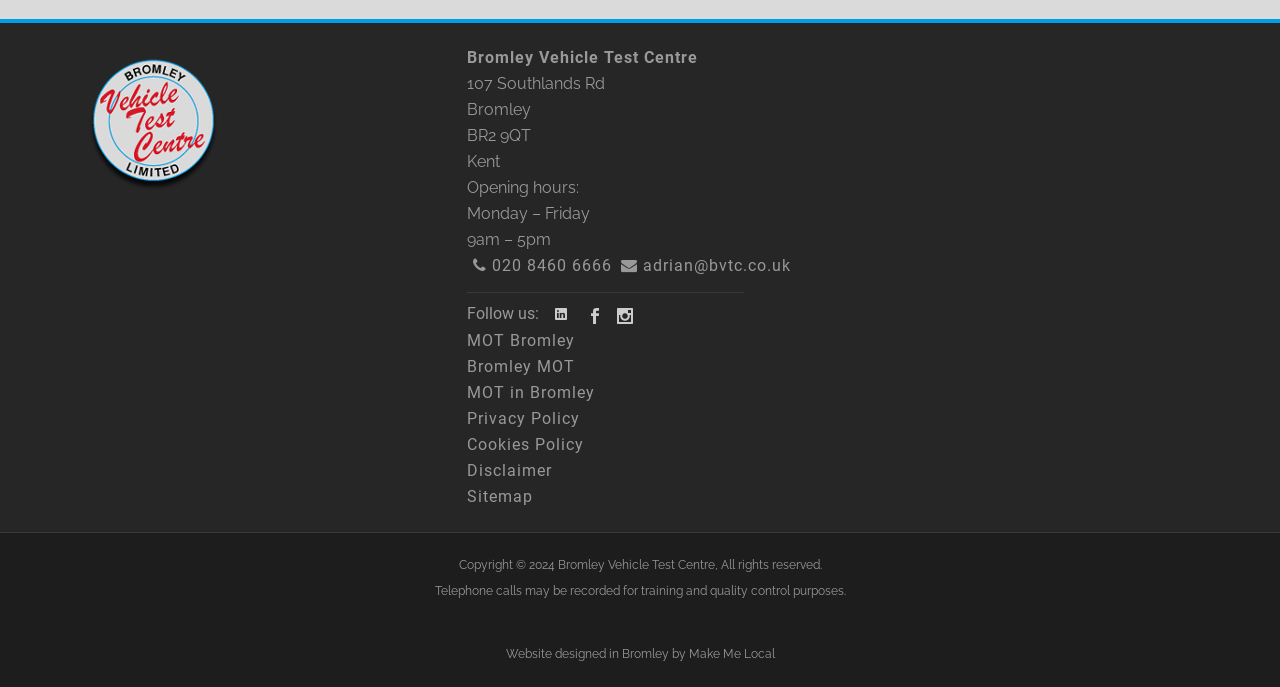Please indicate the bounding box coordinates for the clickable area to complete the following task: "View MOT Bromley". The coordinates should be specified as four float numbers between 0 and 1, i.e., [left, top, right, bottom].

[0.365, 0.482, 0.449, 0.51]